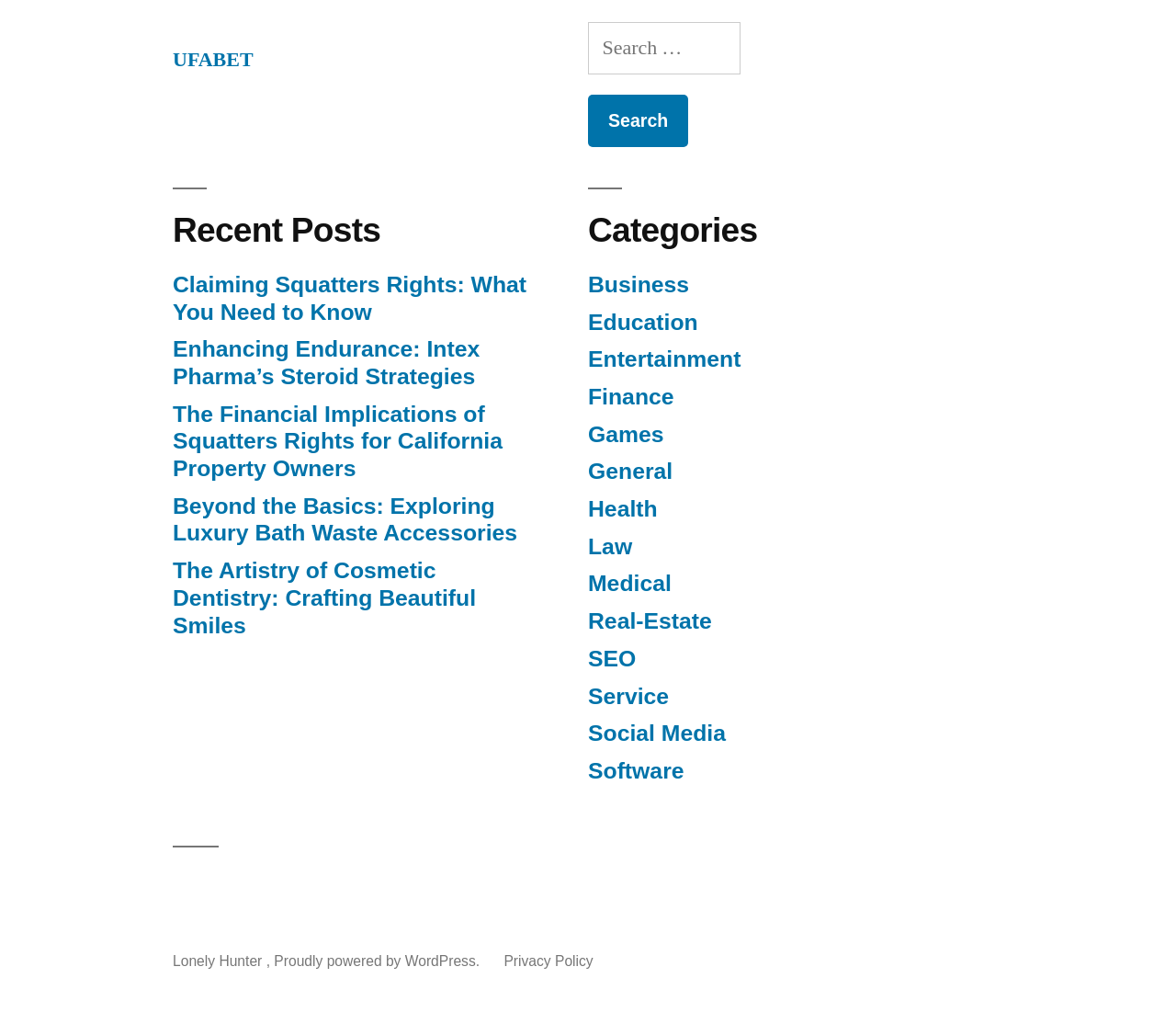Determine the bounding box coordinates of the region that needs to be clicked to achieve the task: "Check the 'Privacy Policy'".

[0.428, 0.921, 0.504, 0.936]